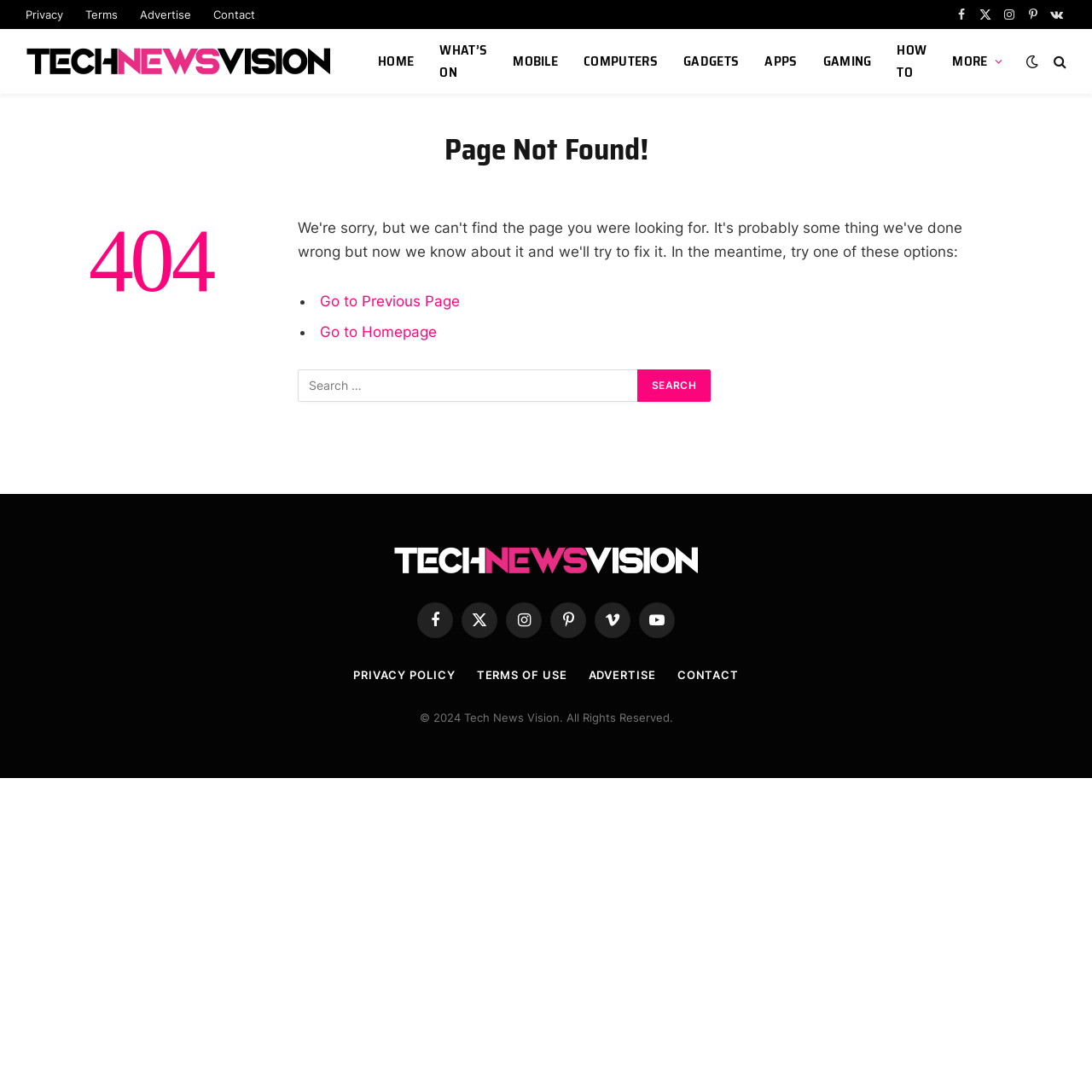Locate the bounding box coordinates of the clickable area to execute the instruction: "Go to the Homepage". Provide the coordinates as four float numbers between 0 and 1, represented as [left, top, right, bottom].

[0.293, 0.296, 0.4, 0.311]